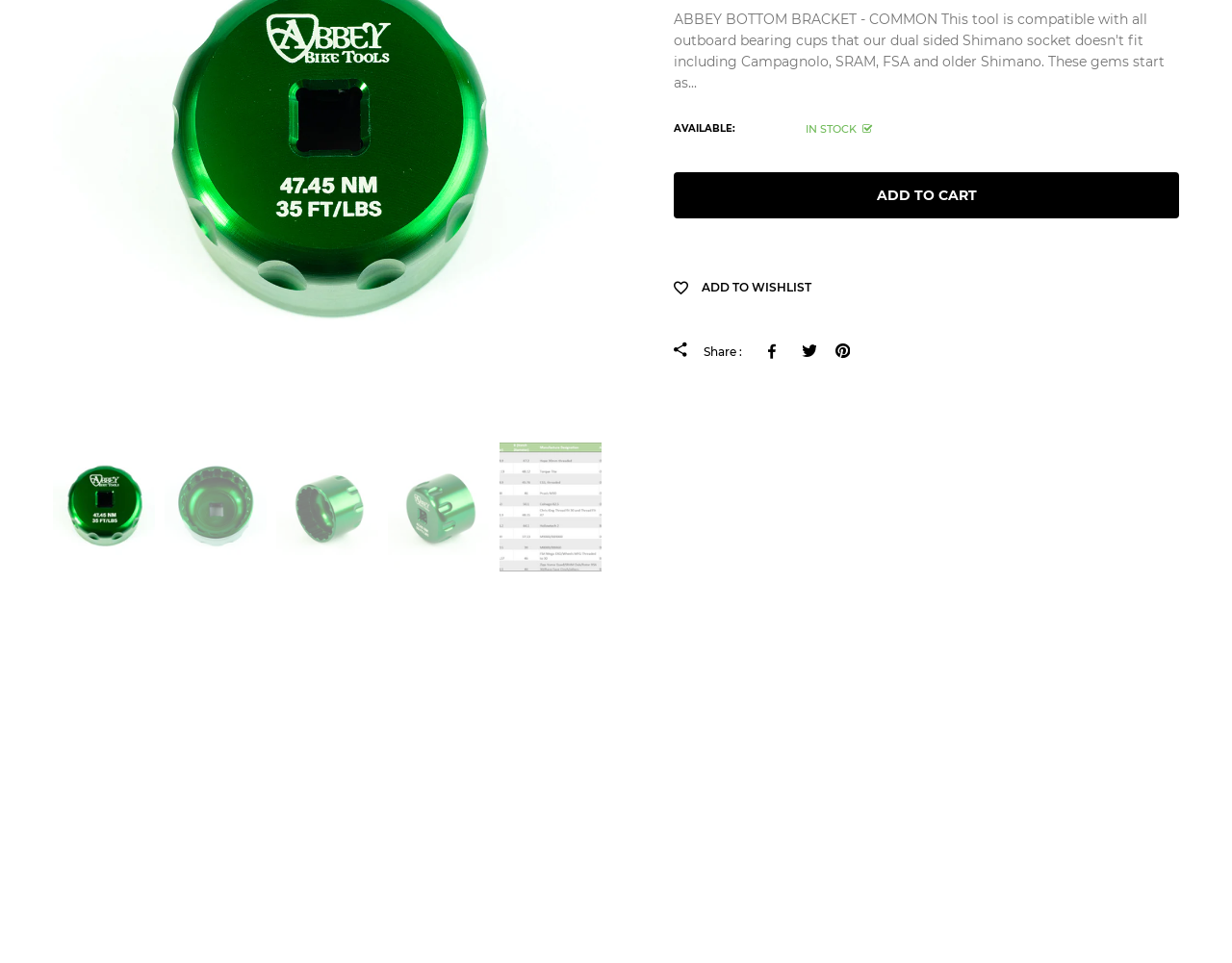Determine the bounding box coordinates for the UI element with the following description: "Add to cart". The coordinates should be four float numbers between 0 and 1, represented as [left, top, right, bottom].

[0.547, 0.179, 0.957, 0.227]